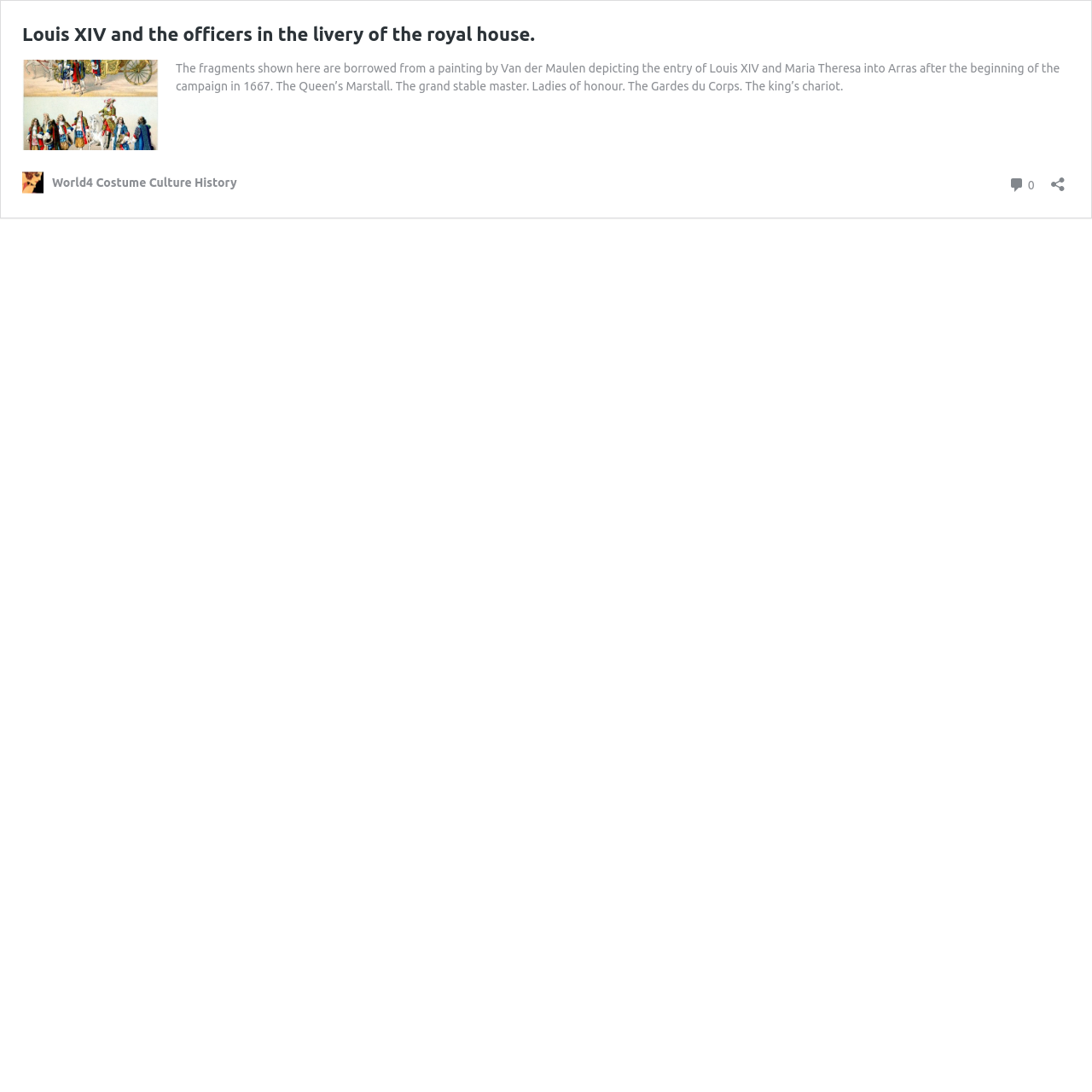How many comments are there?
We need a detailed and exhaustive answer to the question. Please elaborate.

The link element with OCR text '0 Comments' indicates that there are no comments.